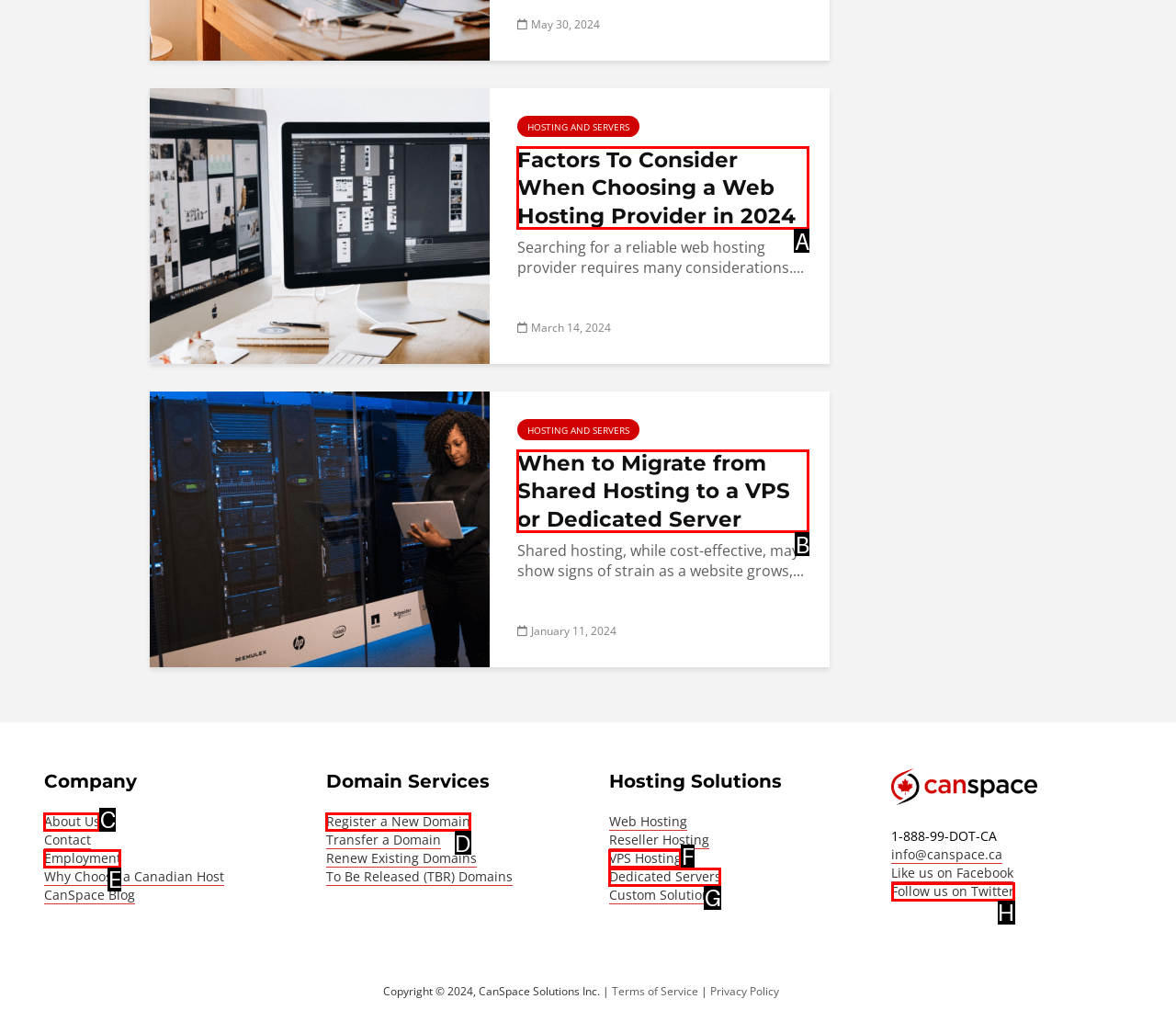Identify the correct option to click in order to accomplish the task: Register a new domain Provide your answer with the letter of the selected choice.

D